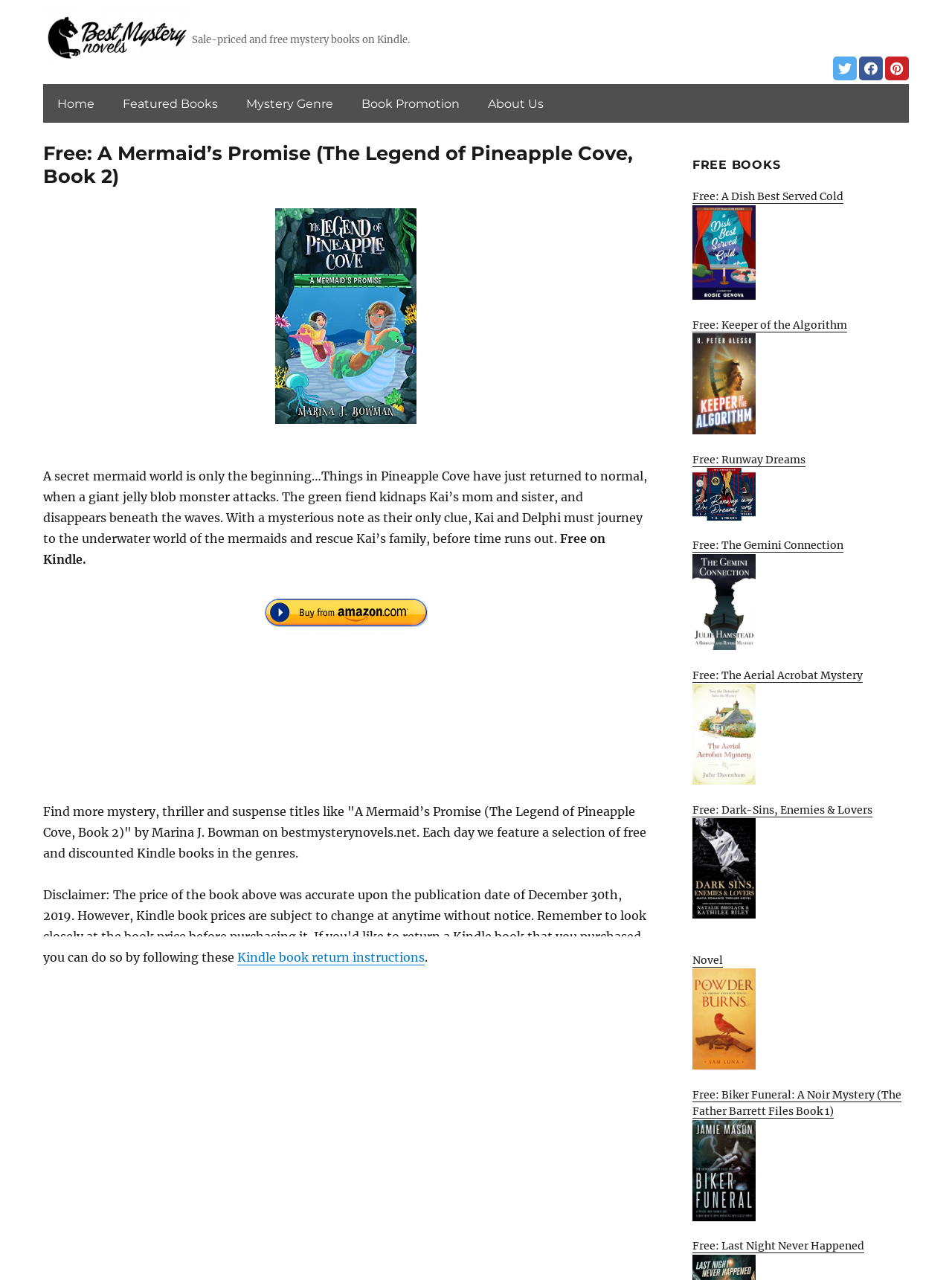Find the bounding box coordinates corresponding to the UI element with the description: "Home". The coordinates should be formatted as [left, top, right, bottom], with values as floats between 0 and 1.

[0.049, 0.069, 0.11, 0.093]